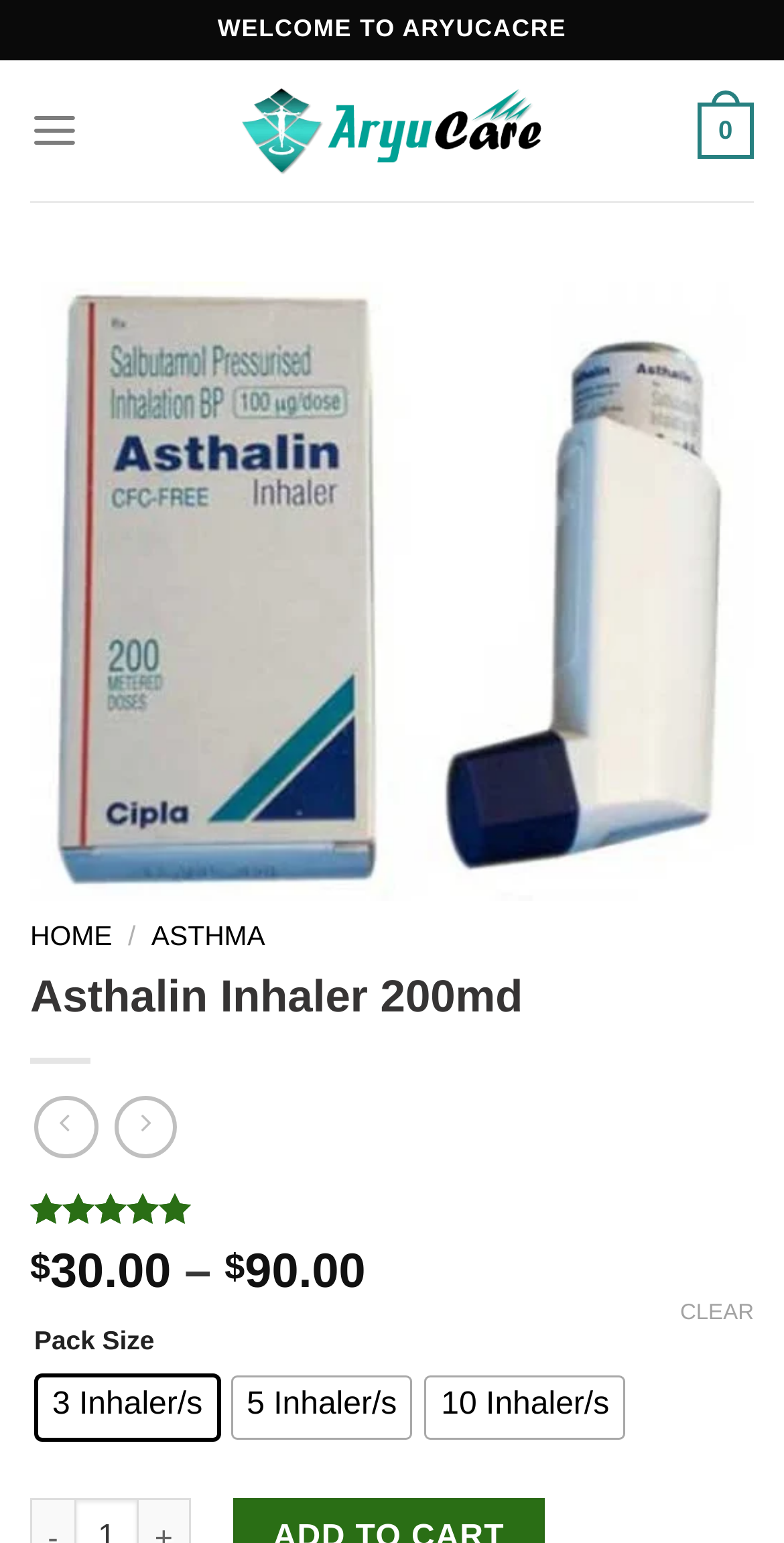Reply to the question with a brief word or phrase: What is the current quantity of Asthalin Inhaler 200md?

Not specified